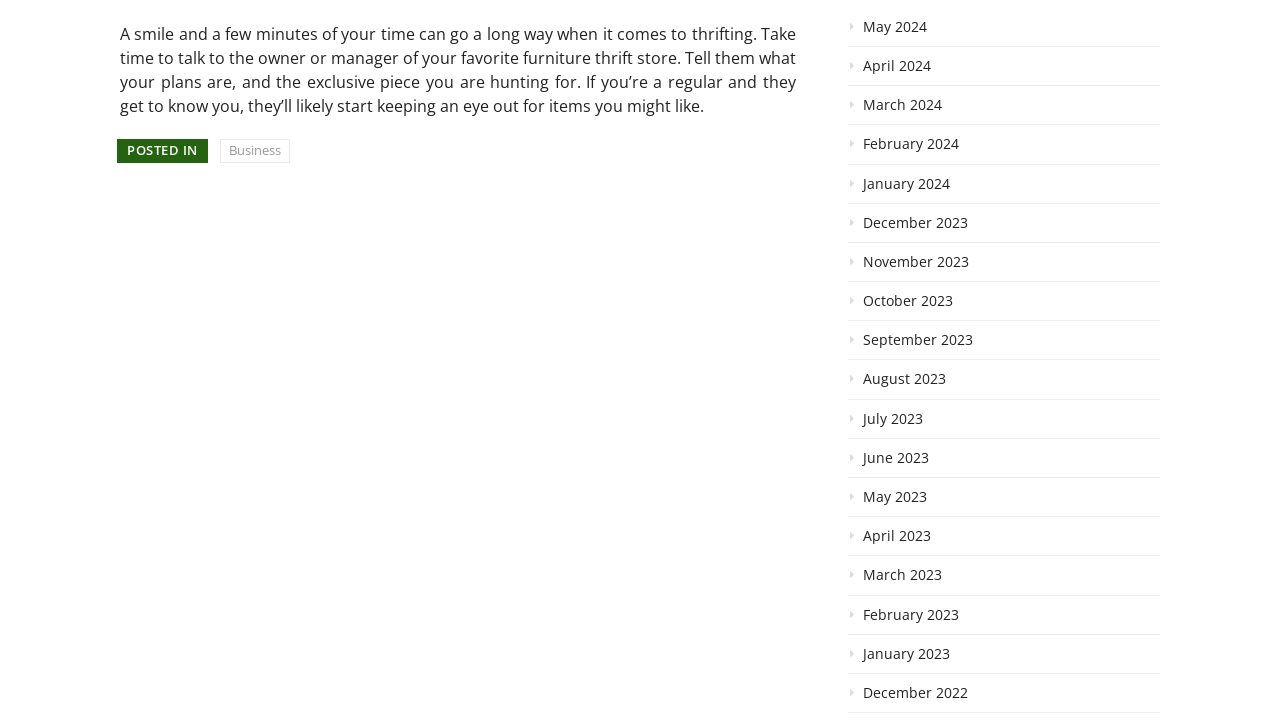Could you specify the bounding box coordinates for the clickable section to complete the following instruction: "View posts from May 2024"?

[0.662, 0.024, 0.906, 0.065]